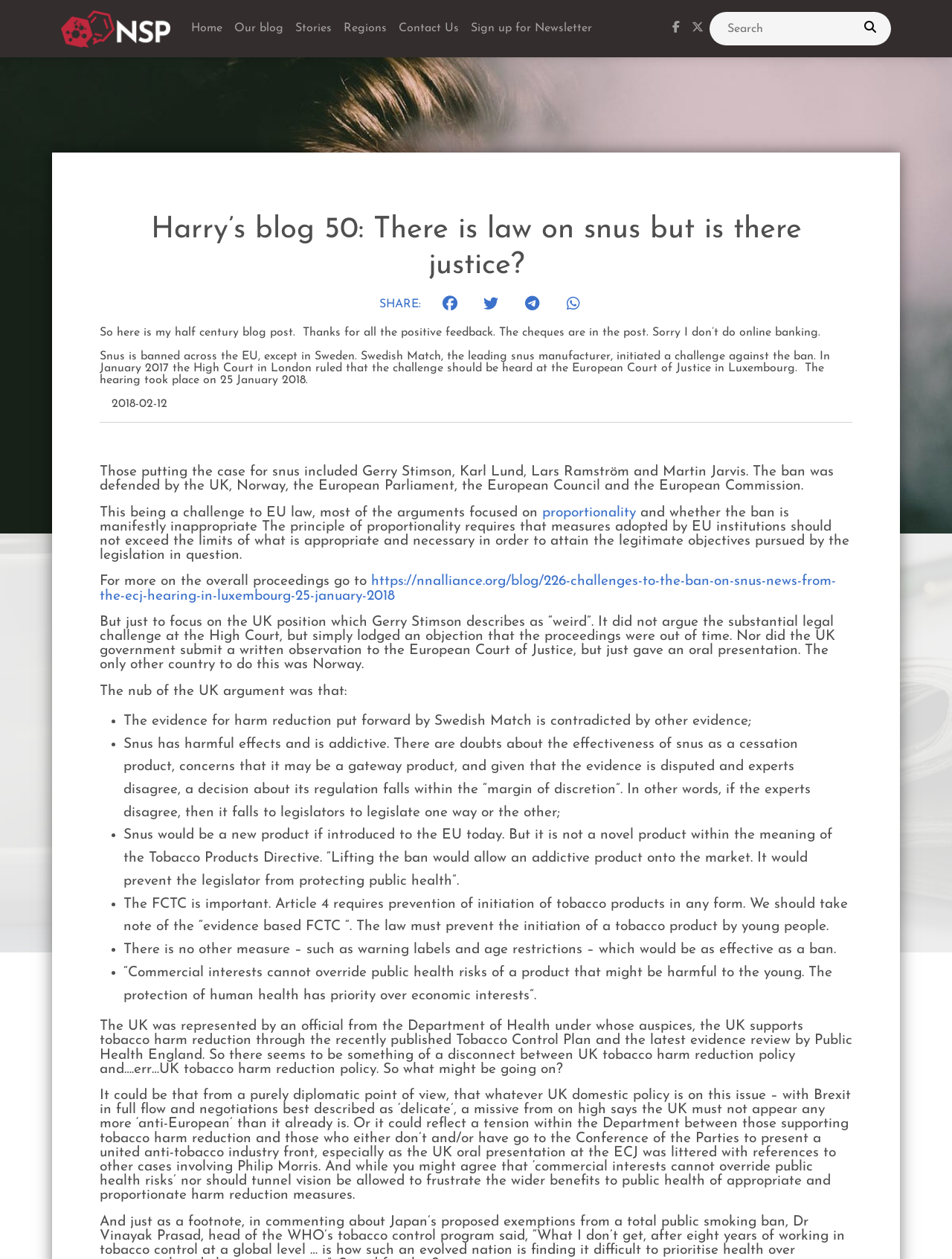What is the purpose of the 'Share' section?
Respond with a short answer, either a single word or a phrase, based on the image.

To share the blog post